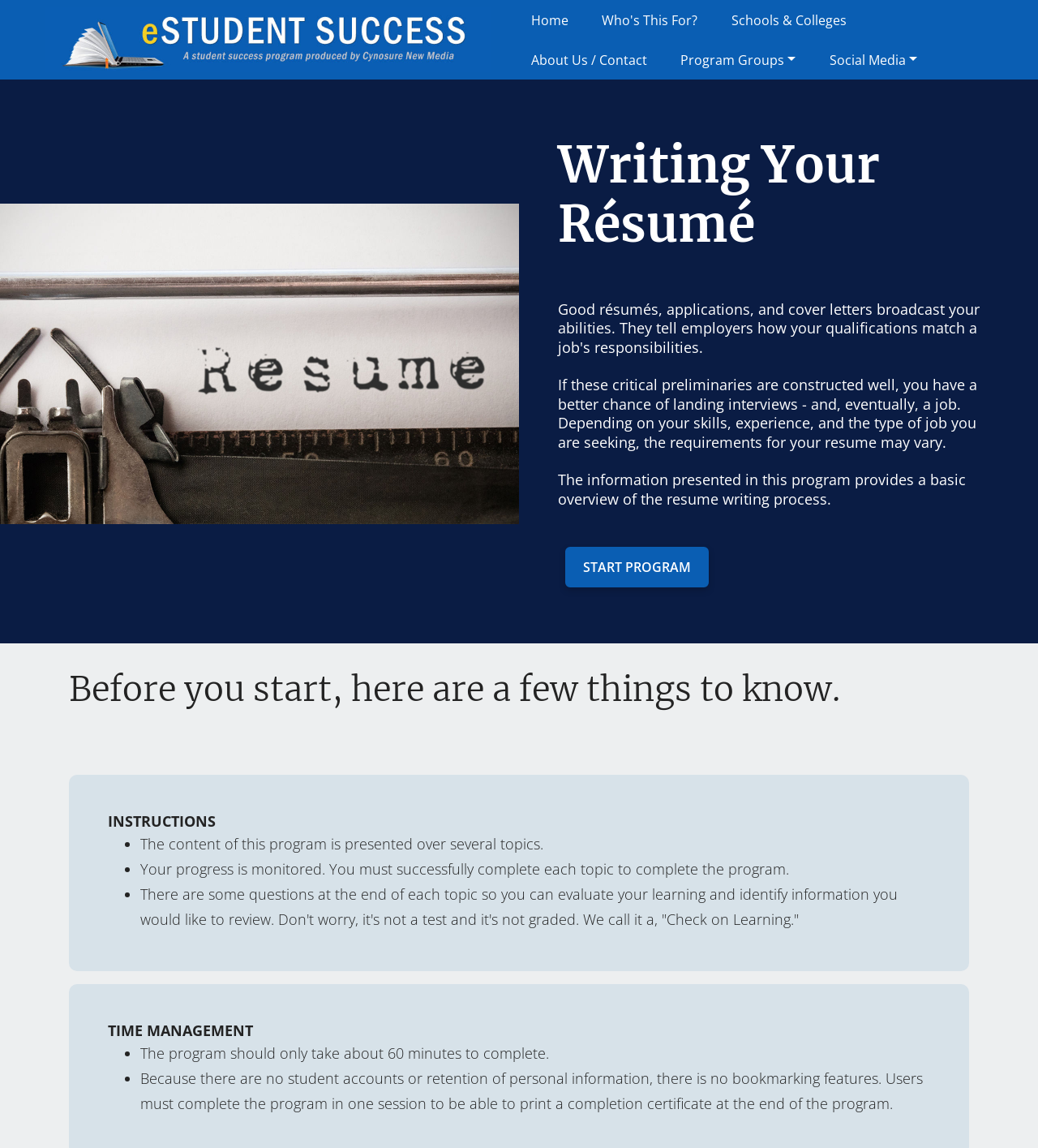Identify the bounding box coordinates of the clickable section necessary to follow the following instruction: "Click the About Us / Contact link". The coordinates should be presented as four float numbers from 0 to 1, i.e., [left, top, right, bottom].

[0.511, 0.041, 0.623, 0.063]